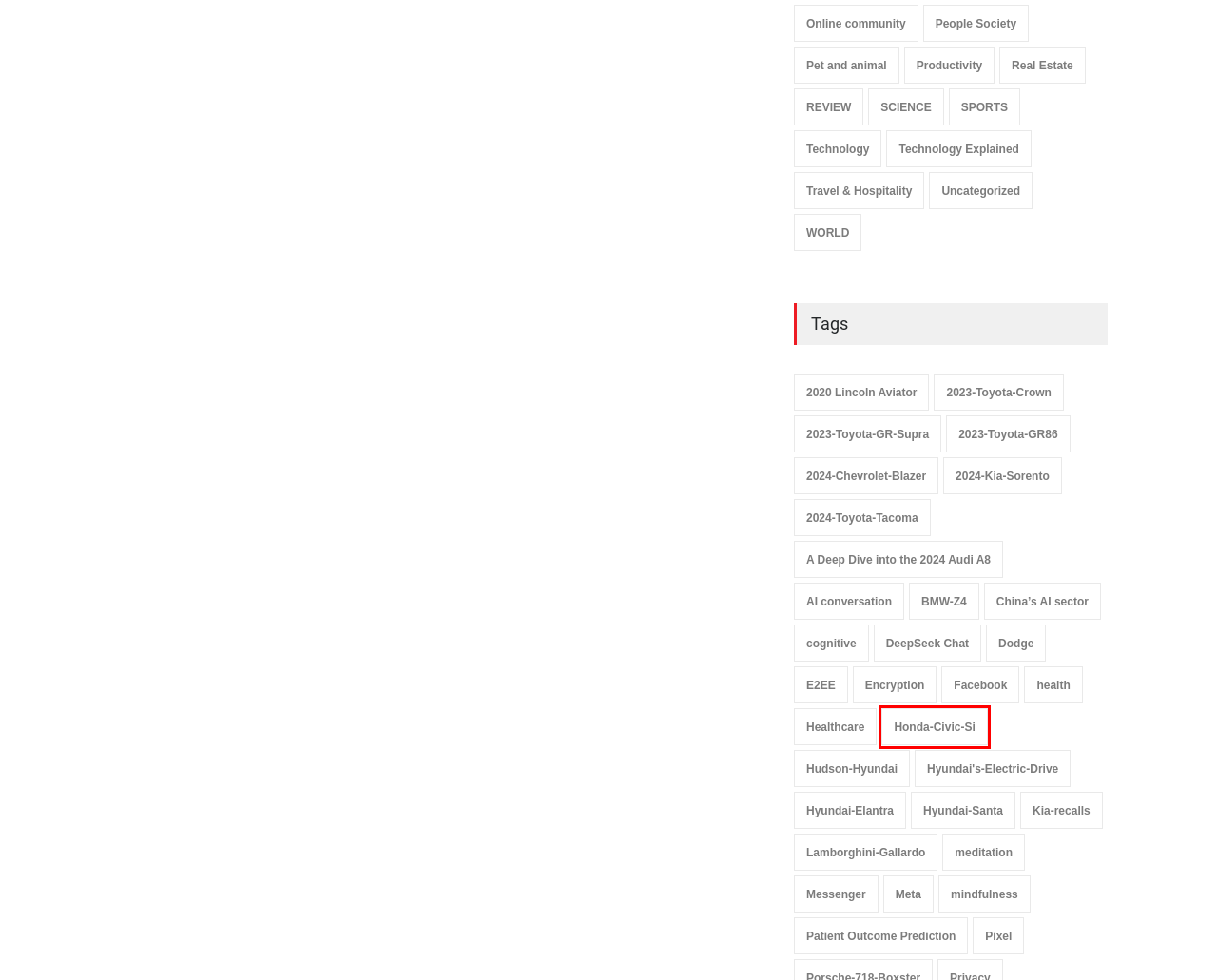Observe the screenshot of a webpage with a red bounding box around an element. Identify the webpage description that best fits the new page after the element inside the bounding box is clicked. The candidates are:
A. Dodge Archives - Truegazette
B. Facebook Archives - Truegazette
C. Patient Outcome Prediction Archives - Truegazette
D. Encryption Archives - Truegazette
E. Lamborghini-Gallardo Archives - Truegazette
F. Pixel Archives - Truegazette
G. Hyundai's-Electric-Drive Archives - Truegazette
H. Honda-Civic-Si Archives - Truegazette

H